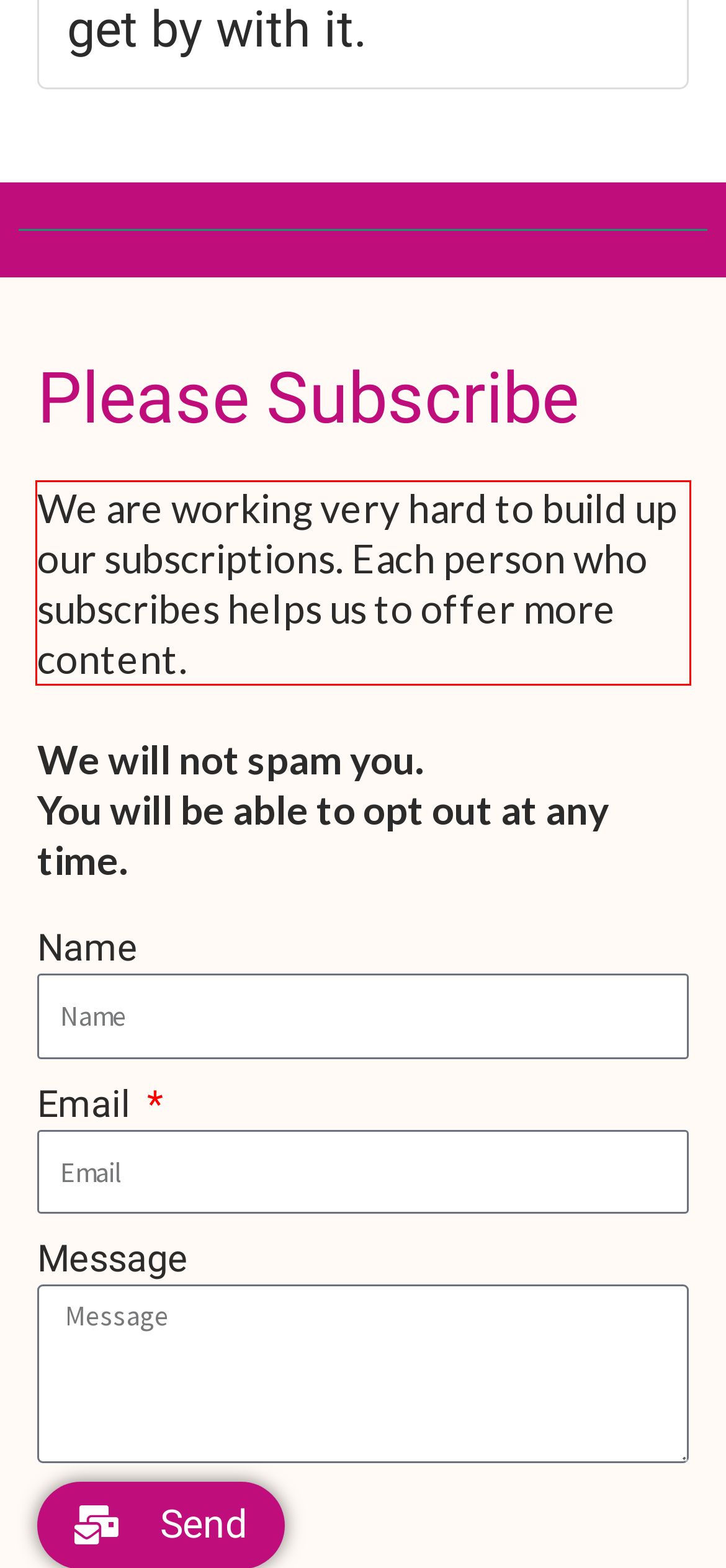You are provided with a screenshot of a webpage containing a red bounding box. Please extract the text enclosed by this red bounding box.

We are working very hard to build up our subscriptions. Each person who subscribes helps us to offer more content.